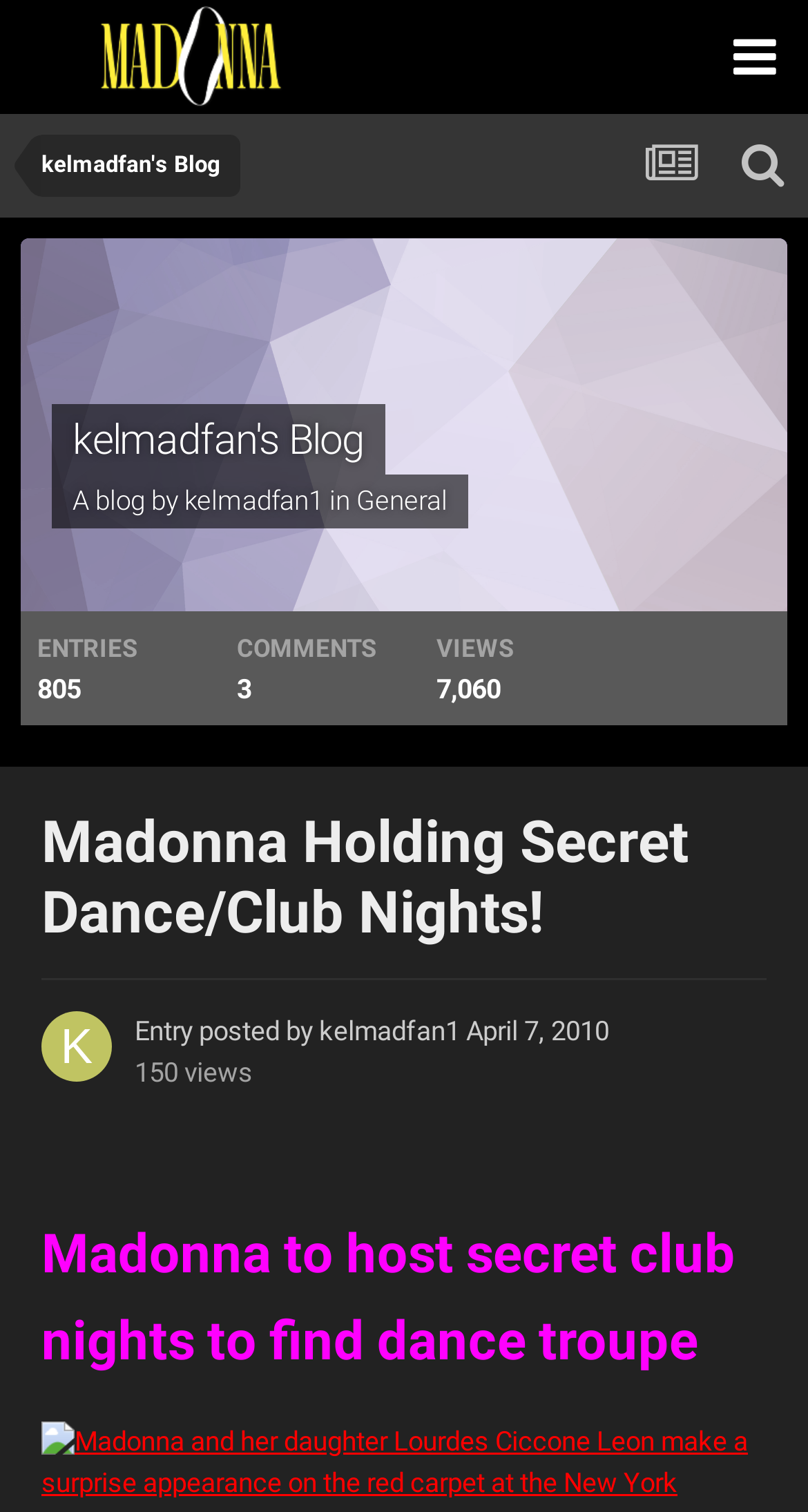Create a detailed narrative describing the layout and content of the webpage.

The webpage appears to be a blog post titled "Madonna Holding Secret Dance/Club Nights!" on a blog called "kelmadfan's Blog". At the top left corner, there is an icon image with the text "Icon Boards" next to it, which is a link. Below this, there are several links and icons, including a link to "kelmadfan's Blog" and a few social media icons.

The main content of the page is divided into two sections. The top section has a heading that reads "kelmadfan's Blog" and provides some information about the blog, including the number of entries, comments, and views. Below this, there is a horizontal separator line.

The main article begins below the separator line, with a heading that reads "Madonna Holding Secret Dance/Club Nights!". The article appears to be about Madonna hosting secret club nights to find a dance troupe. There is an image of the blogger, kelmadfan1, to the right of the article title. The article text is not explicitly described in the accessibility tree, but it likely provides more details about the event.

At the bottom of the article, there is information about the post, including the date and time it was posted, the number of views, and the author's name.